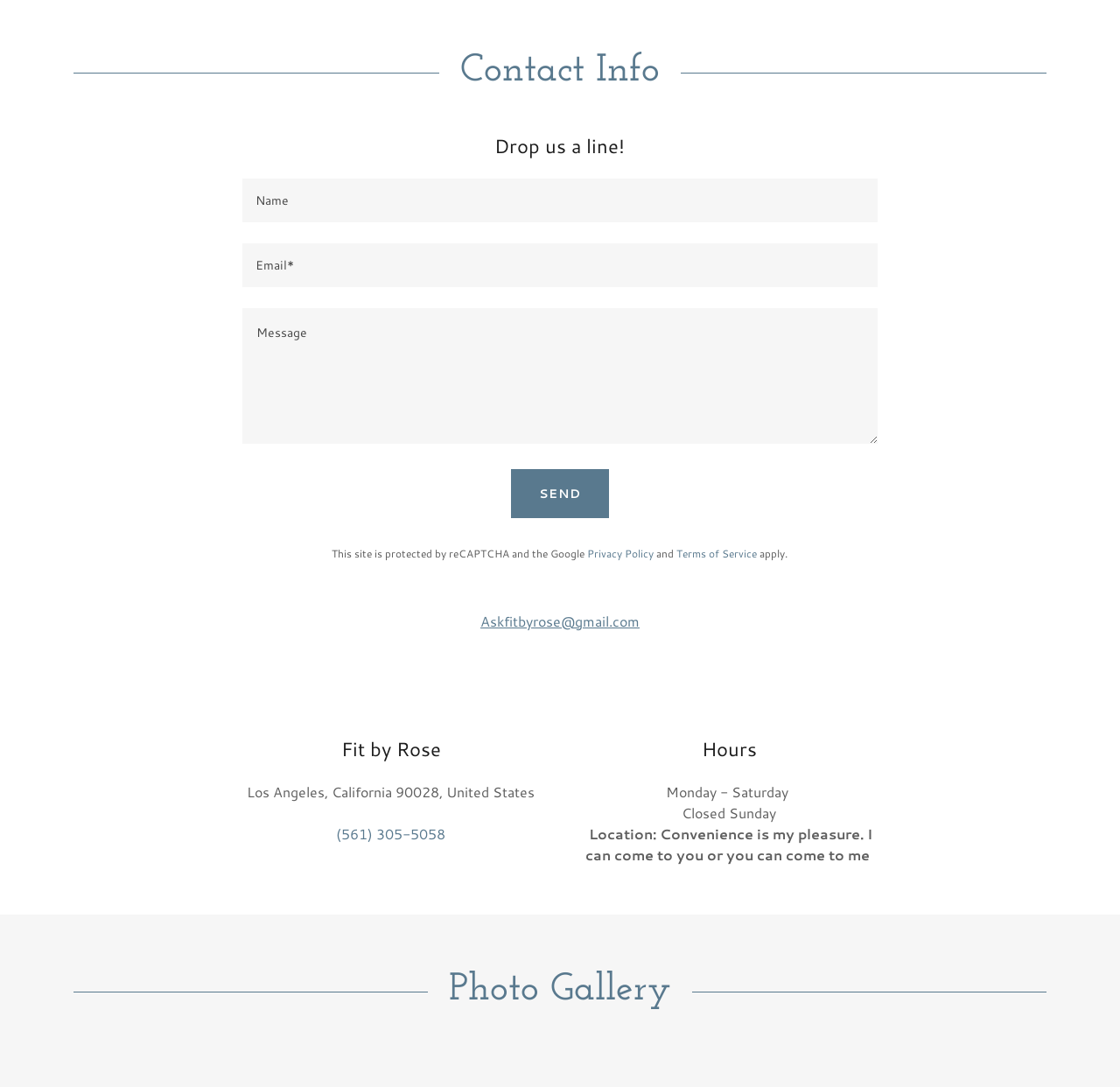Determine the bounding box coordinates of the region to click in order to accomplish the following instruction: "Email the contact". Provide the coordinates as four float numbers between 0 and 1, specifically [left, top, right, bottom].

[0.429, 0.562, 0.571, 0.58]